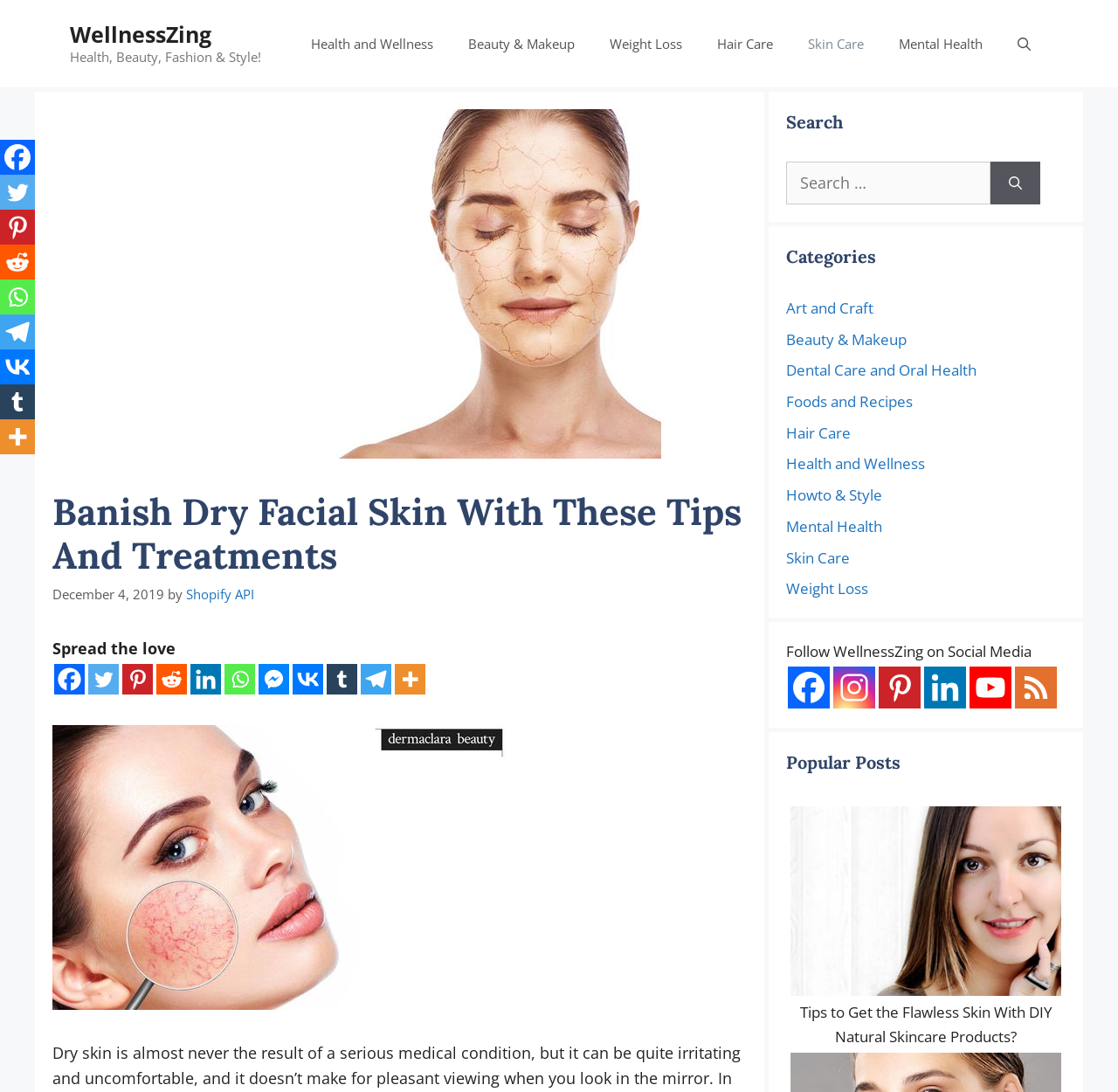Provide a short, one-word or phrase answer to the question below:
How many social media platforms are listed in the 'Follow WellnessZing on Social Media' section?

5